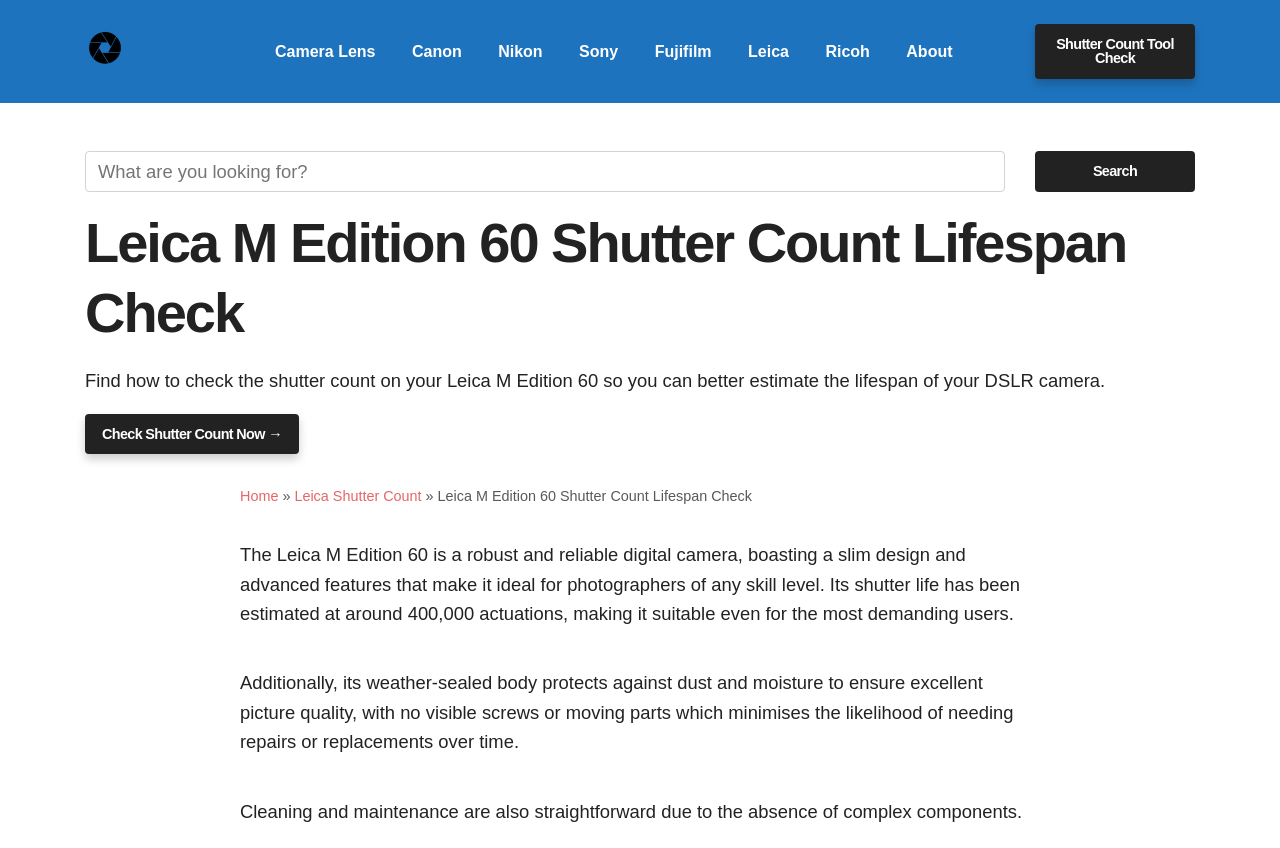Please determine the bounding box coordinates of the element to click on in order to accomplish the following task: "Search for something". Ensure the coordinates are four float numbers ranging from 0 to 1, i.e., [left, top, right, bottom].

[0.809, 0.178, 0.934, 0.226]